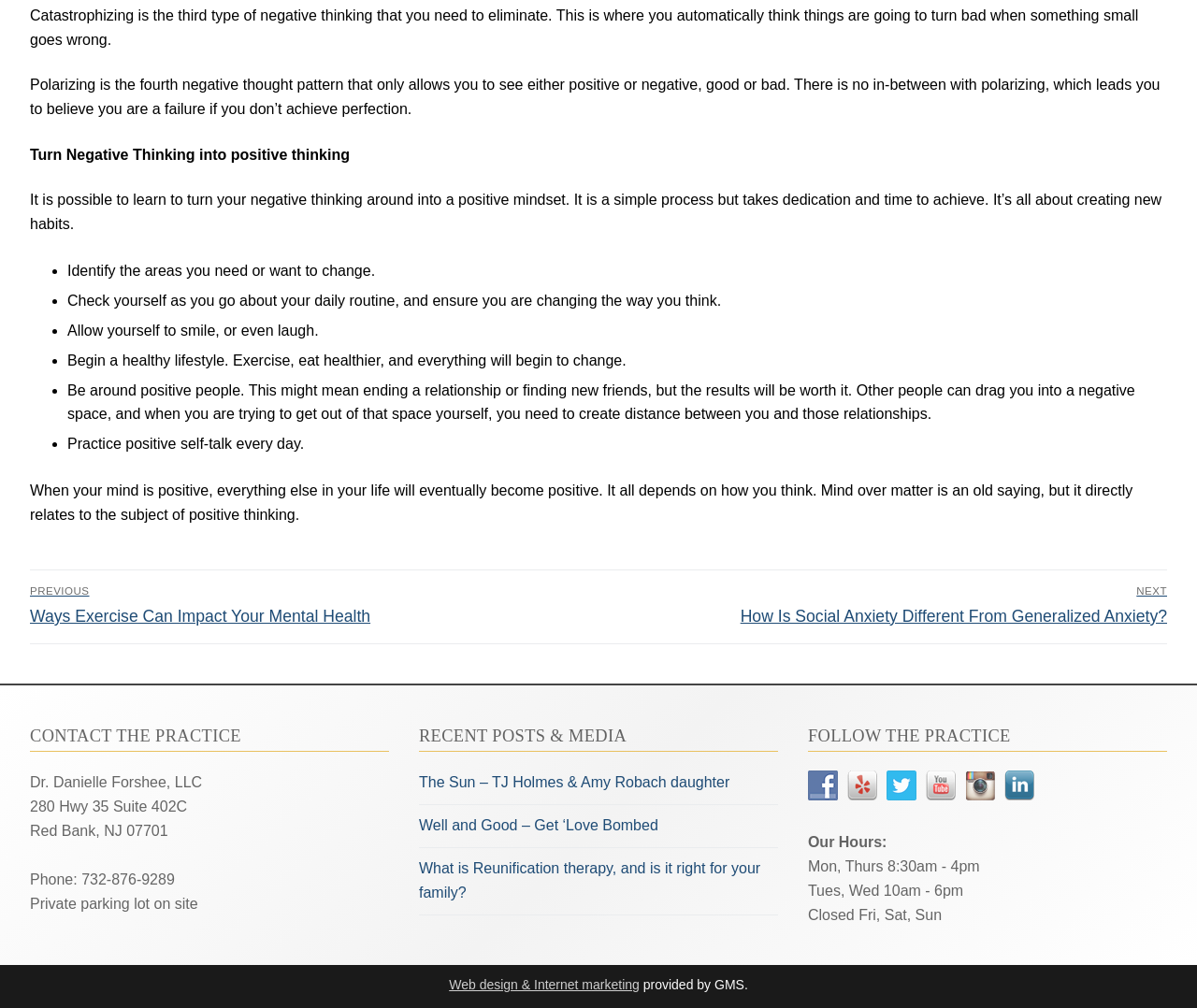Locate the bounding box coordinates of the area you need to click to fulfill this instruction: 'View recent posts and media'. The coordinates must be in the form of four float numbers ranging from 0 to 1: [left, top, right, bottom].

[0.35, 0.721, 0.523, 0.74]